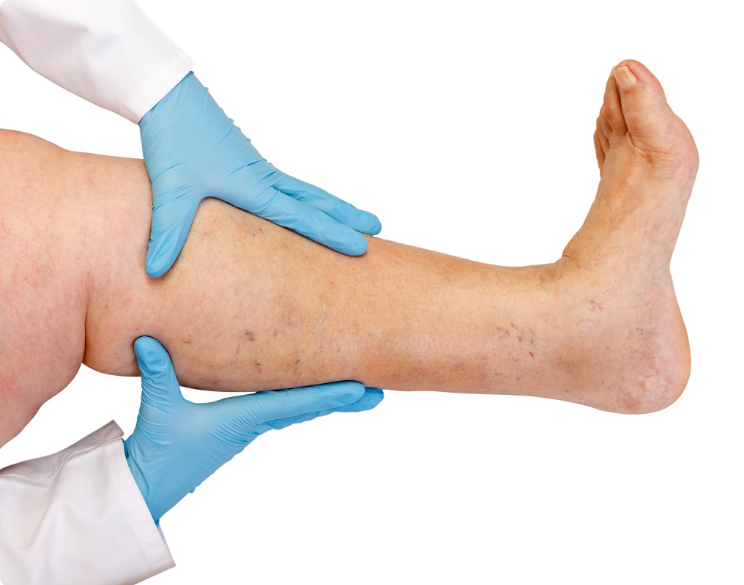Offer a detailed explanation of the image's components.

The image depicts a healthcare professional examining a patient's leg, specifically focusing on the area of the lower leg. The professional is wearing blue disposable gloves, indicating a sterile environment and care during the examination. The patient's skin shows signs of venous issues, with noticeable discoloration and possible varicosities. This examination could be part of an assessment for conditions such as venous insufficiency, which is often addressed in discussions about common foot and leg concerns. The context suggests an emphasis on understanding and treating common issues related to foot and leg health, reinforcing the importance of early detection and care for chronic pain prevention.